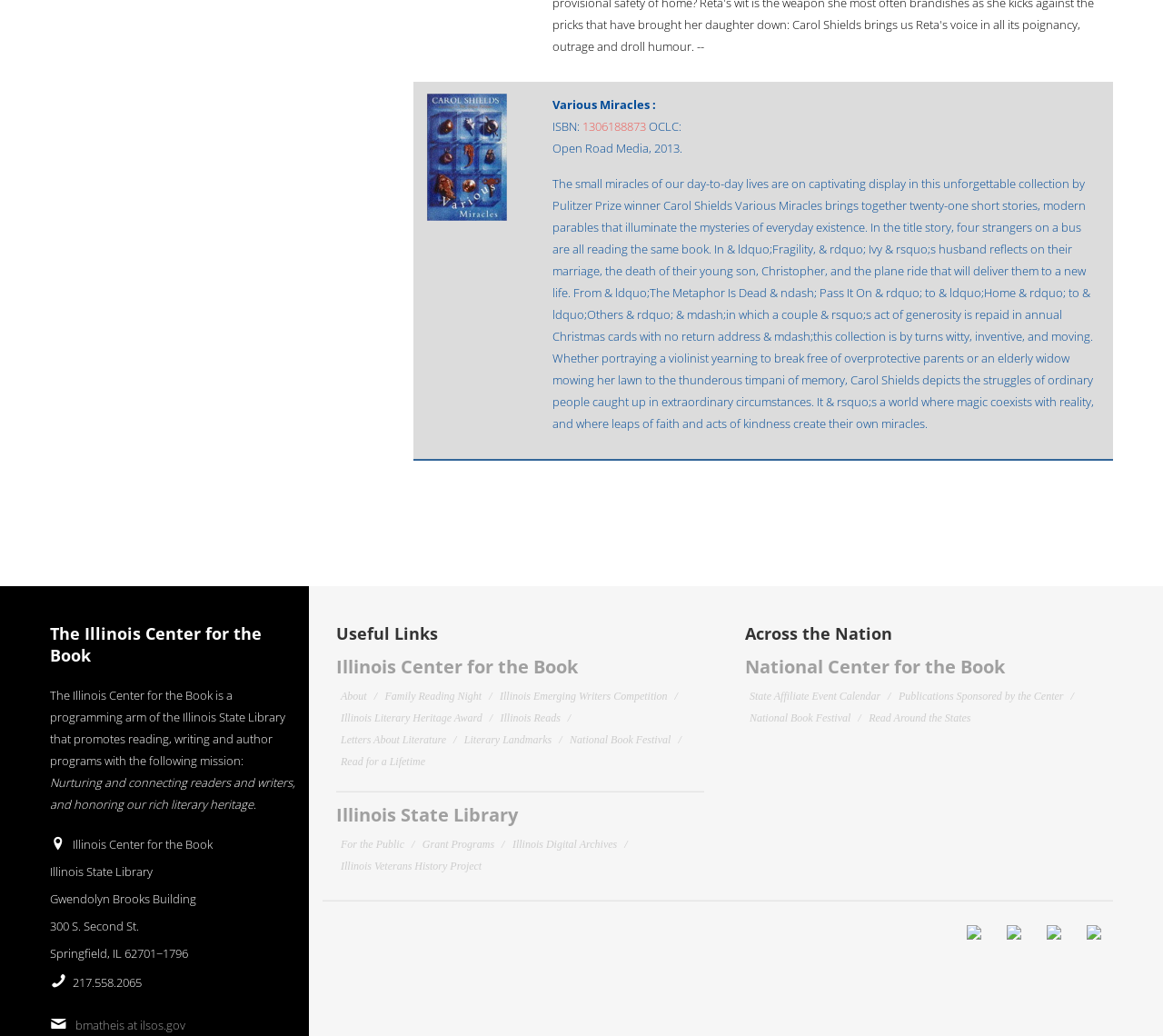Provide the bounding box coordinates for the UI element that is described as: "Literary Landmarks".

[0.399, 0.708, 0.474, 0.72]